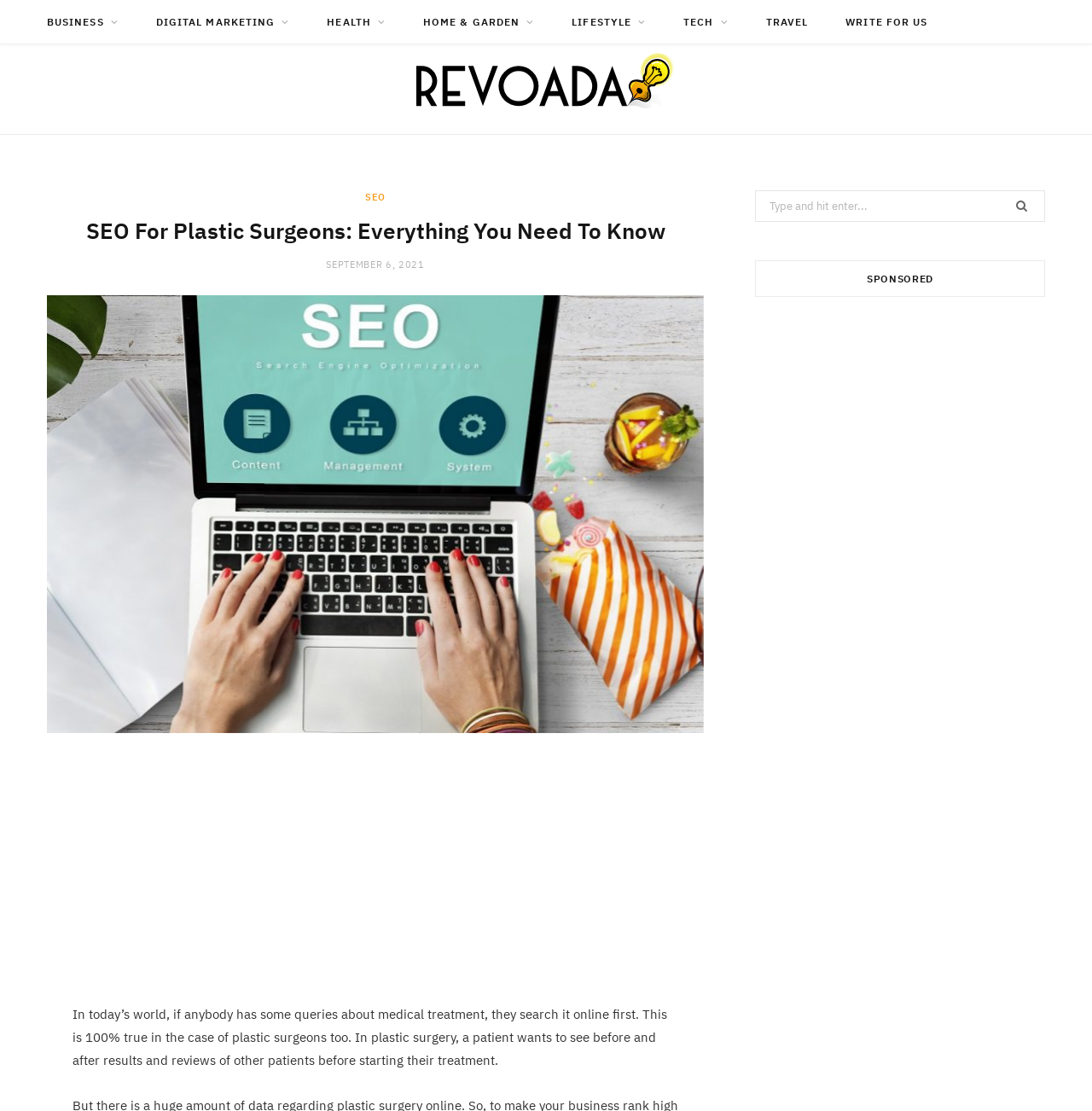How many images are on the webpage?
Using the details from the image, give an elaborate explanation to answer the question.

There are two images on the webpage, one is the logo of Revoada, and the other is an image related to the article 'SEO For Plastic Surgeons'.